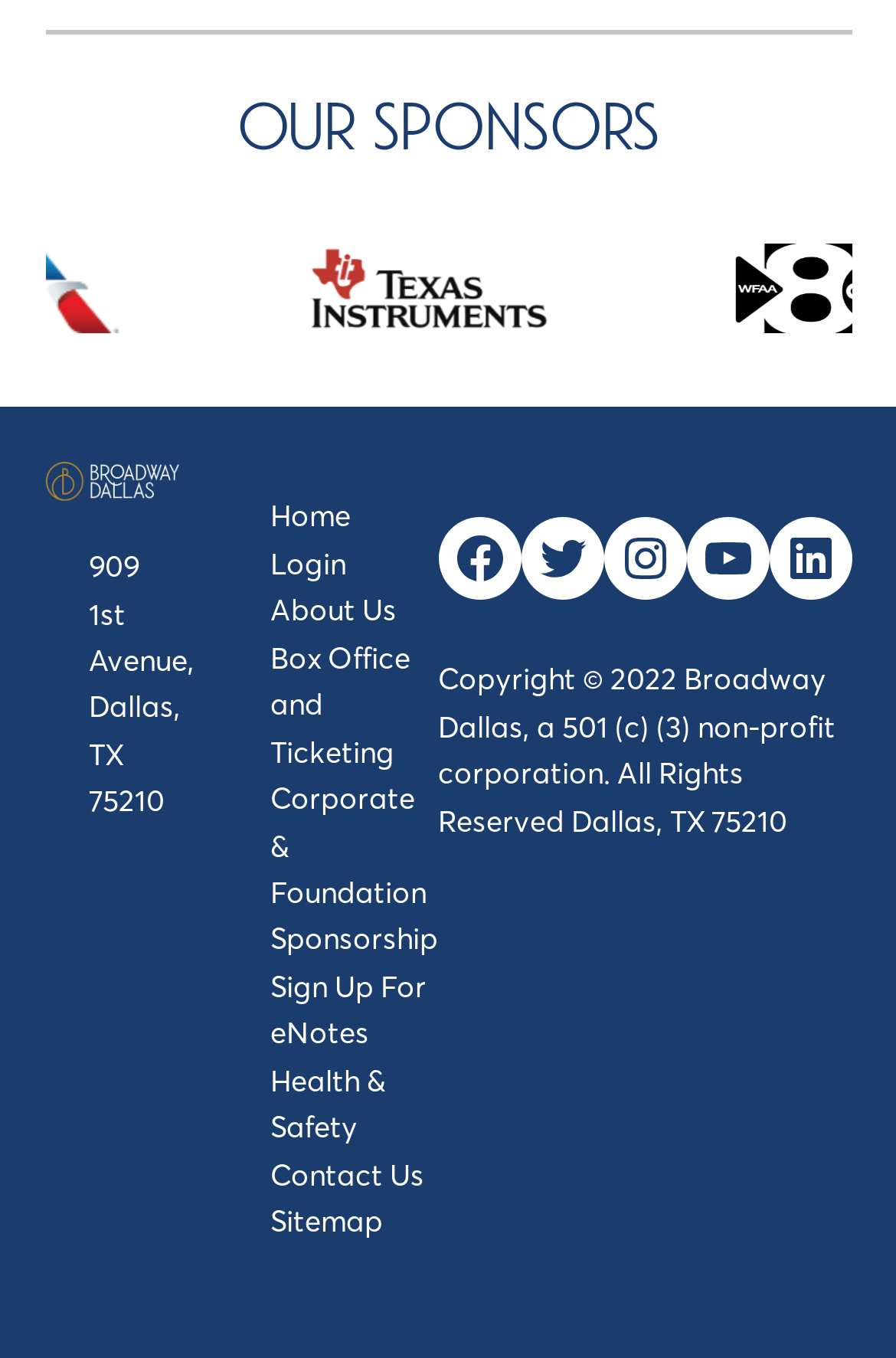Please provide the bounding box coordinates for the element that needs to be clicked to perform the instruction: "download files". The coordinates must consist of four float numbers between 0 and 1, formatted as [left, top, right, bottom].

None